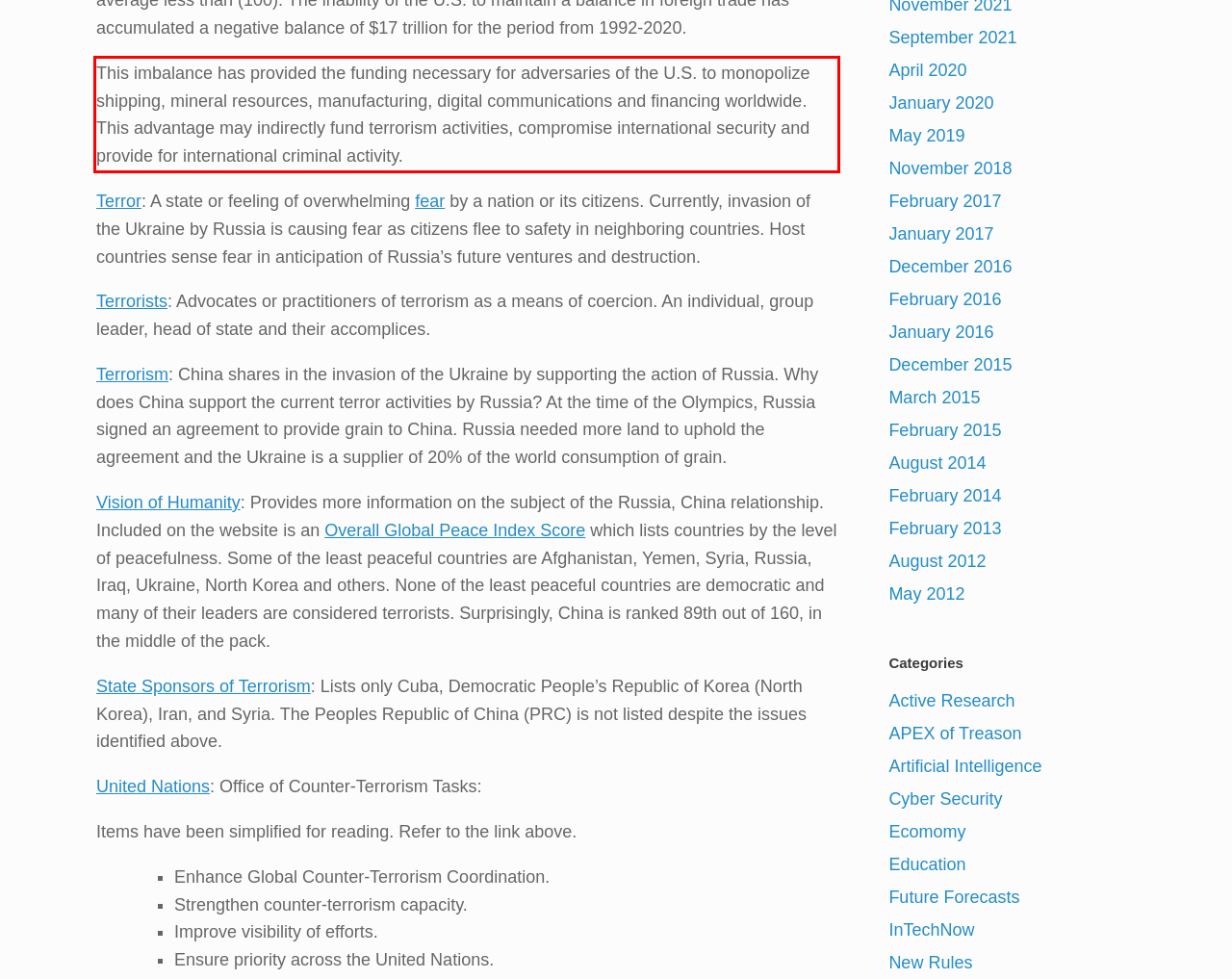You are presented with a webpage screenshot featuring a red bounding box. Perform OCR on the text inside the red bounding box and extract the content.

This imbalance has provided the funding necessary for adversaries of the U.S. to monopolize shipping, mineral resources, manufacturing, digital communications and financing worldwide. This advantage may indirectly fund terrorism activities, compromise international security and provide for international criminal activity.